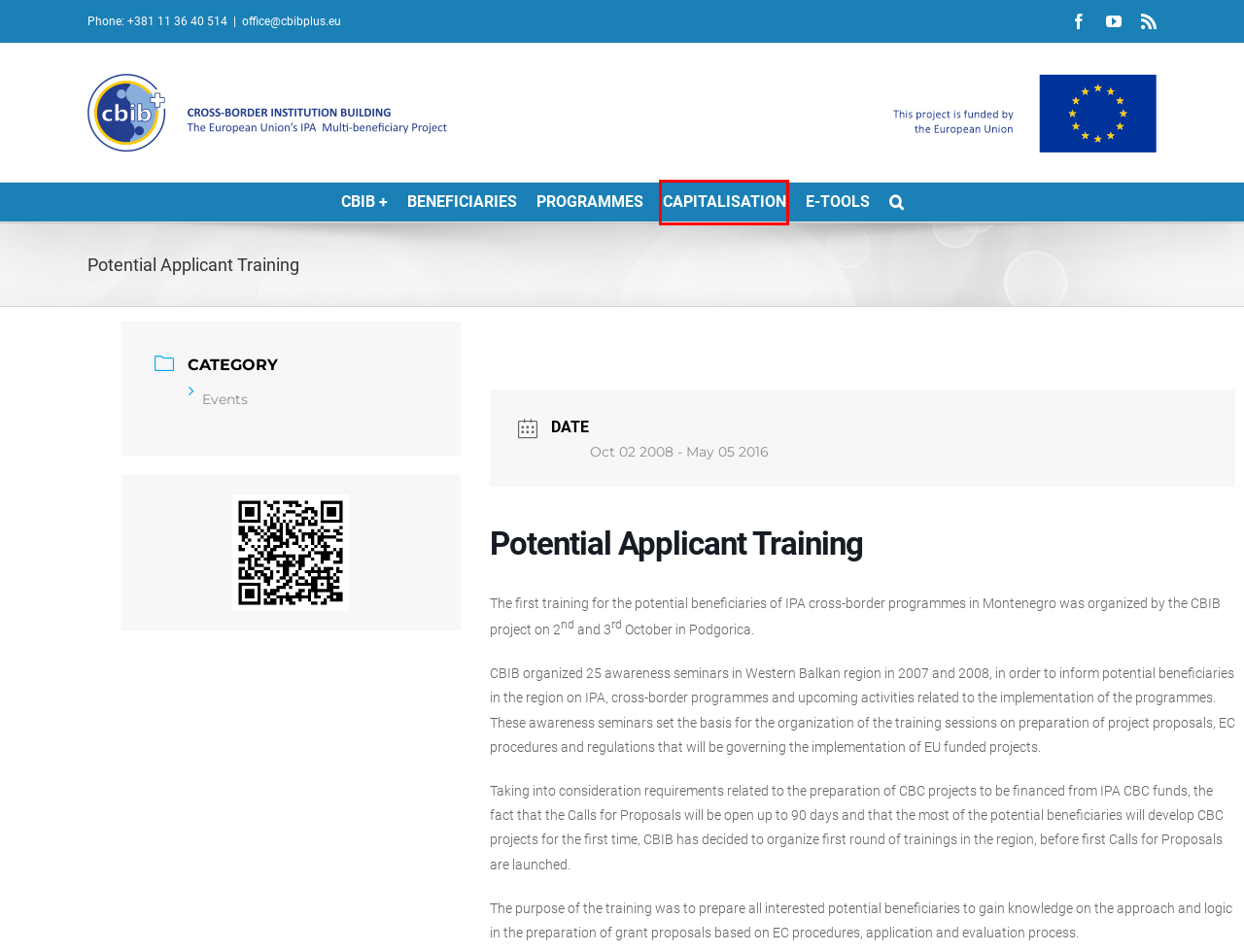Given a webpage screenshot featuring a red rectangle around a UI element, please determine the best description for the new webpage that appears after the element within the bounding box is clicked. The options are:
A. E-Tools - Cross-border Institution Building
B. Capitalisation - Cross-border Institution Building
C. Log In ‹ Cross-border Institution Building — WordPress
D. Language selection | European Union
E. Beneficiaries - Cross-border Institution Building
F. Events Archives - Cross-border Institution Building
G. Programmes - Cross-border Institution Building
H. CBIB+ - Cross-border Institution Building

B